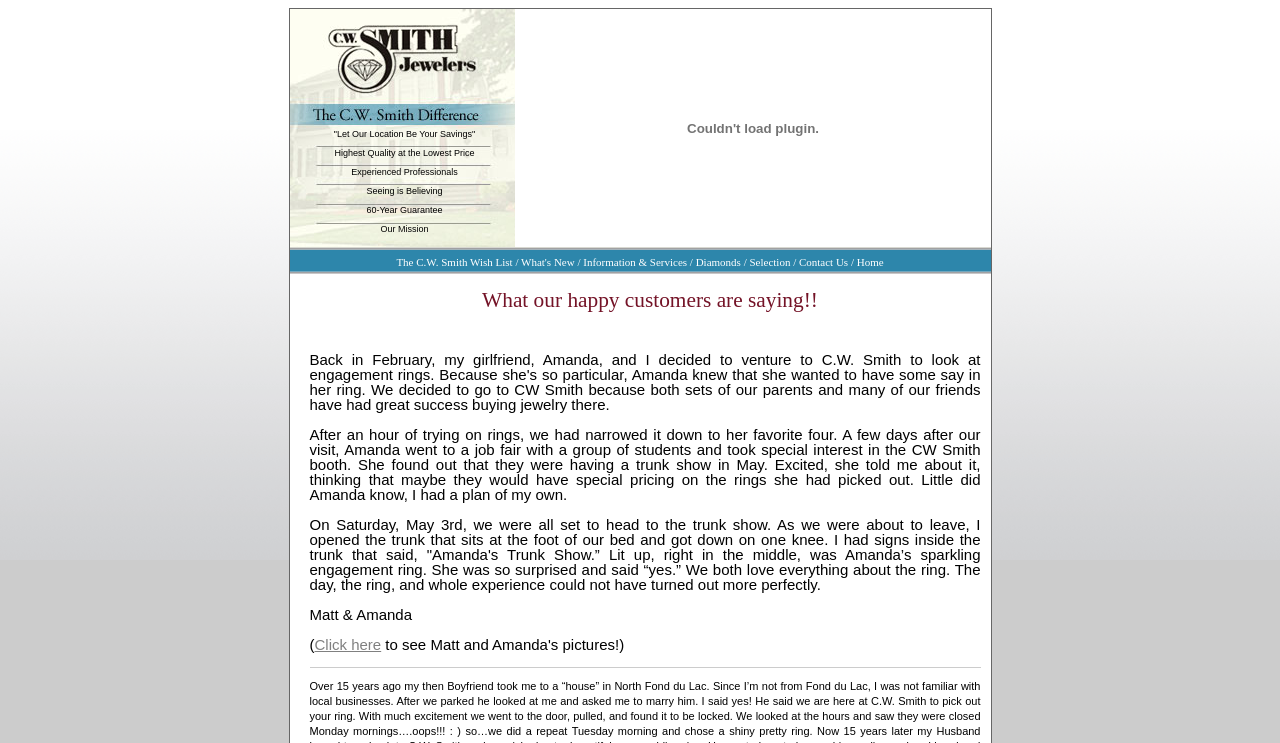Please locate the bounding box coordinates for the element that should be clicked to achieve the following instruction: "View 'What's New'". Ensure the coordinates are given as four float numbers between 0 and 1, i.e., [left, top, right, bottom].

[0.407, 0.345, 0.449, 0.361]